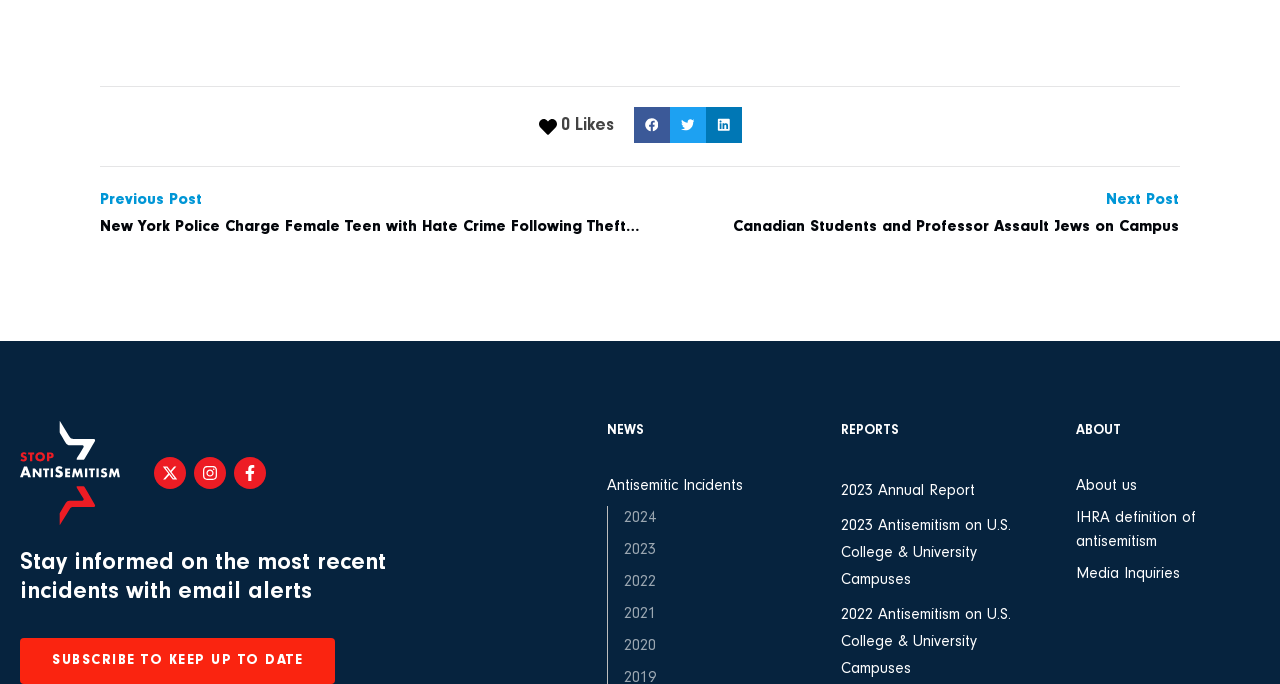Determine the bounding box for the UI element as described: "IHRA definition of antisemitism". The coordinates should be represented as four float numbers between 0 and 1, formatted as [left, top, right, bottom].

[0.84, 0.74, 0.984, 0.81]